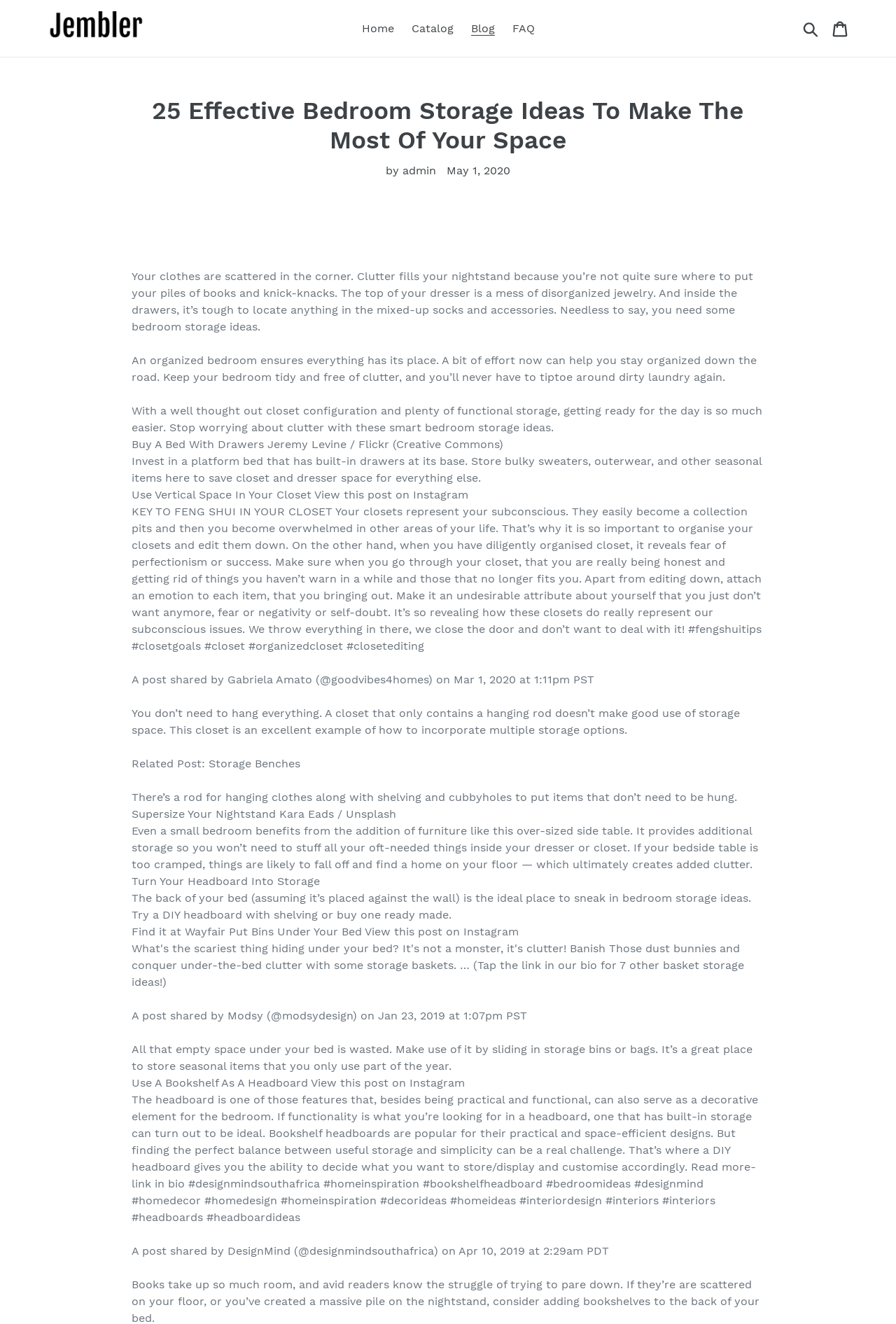What is the purpose of the furniture piece shown in the image?
Based on the image, answer the question with a single word or brief phrase.

Additional storage